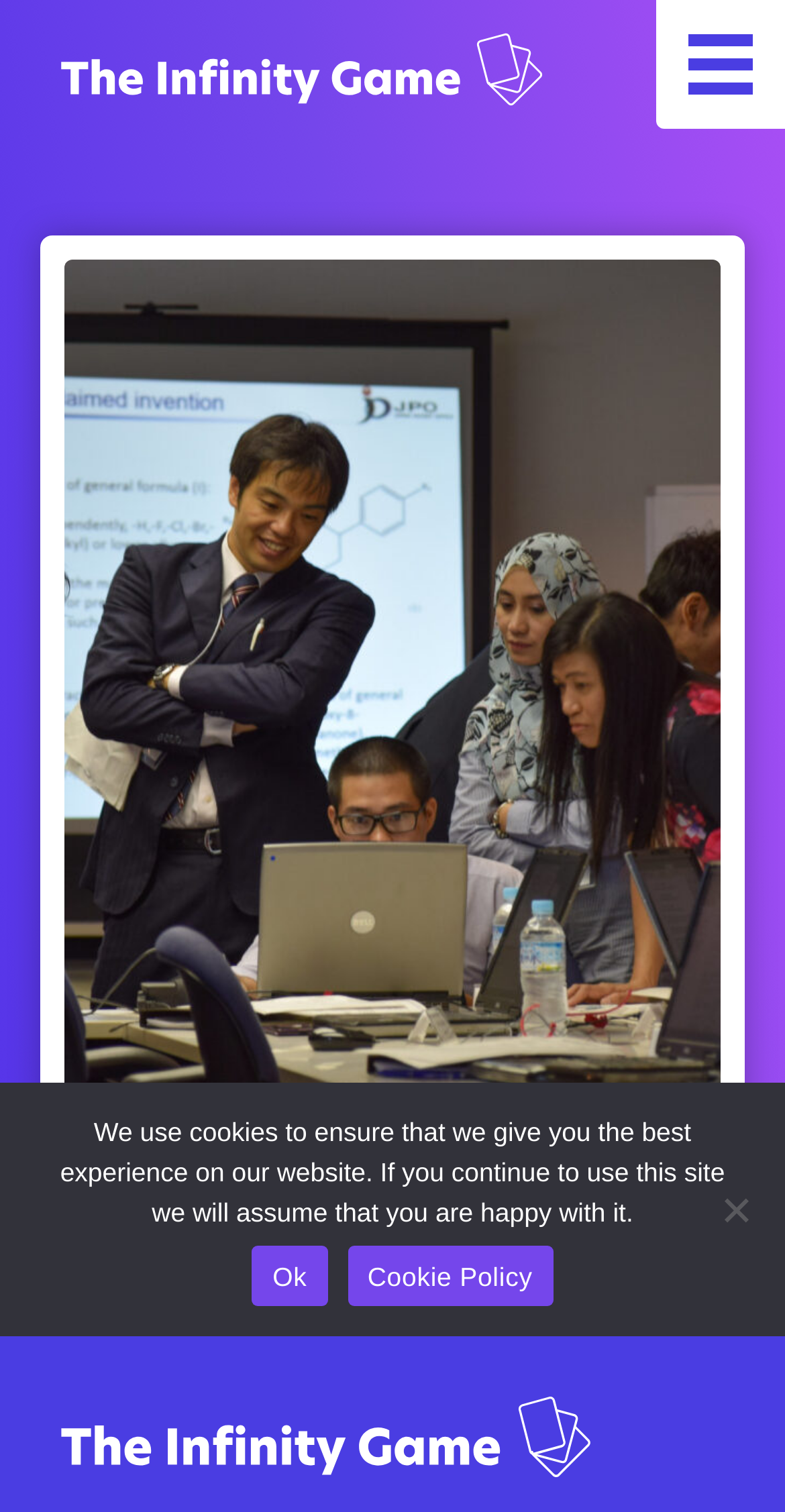Give a complete and precise description of the webpage's appearance.

The webpage is about becoming a Patent Attorney and its career prospects. At the top left corner, there is a logo of "Infinity" with a link to it. Next to the logo, there is a button to open a menu. 

Below the top section, there is a large figure that occupies most of the page, with two lines of text "Patent" and "Attorney" written in the middle. 

At the bottom of the page, there is a heading that reads "Patent Attorney". Below the heading, there is another "Infinity" logo with a link to it, positioned at the bottom left corner.

A dialog box for a "Cookie Notice" is displayed at the bottom of the page, which is not currently in focus. The dialog box contains a paragraph of text explaining the use of cookies on the website, along with two links, "Ok" and "Cookie Policy", and a "No" button.